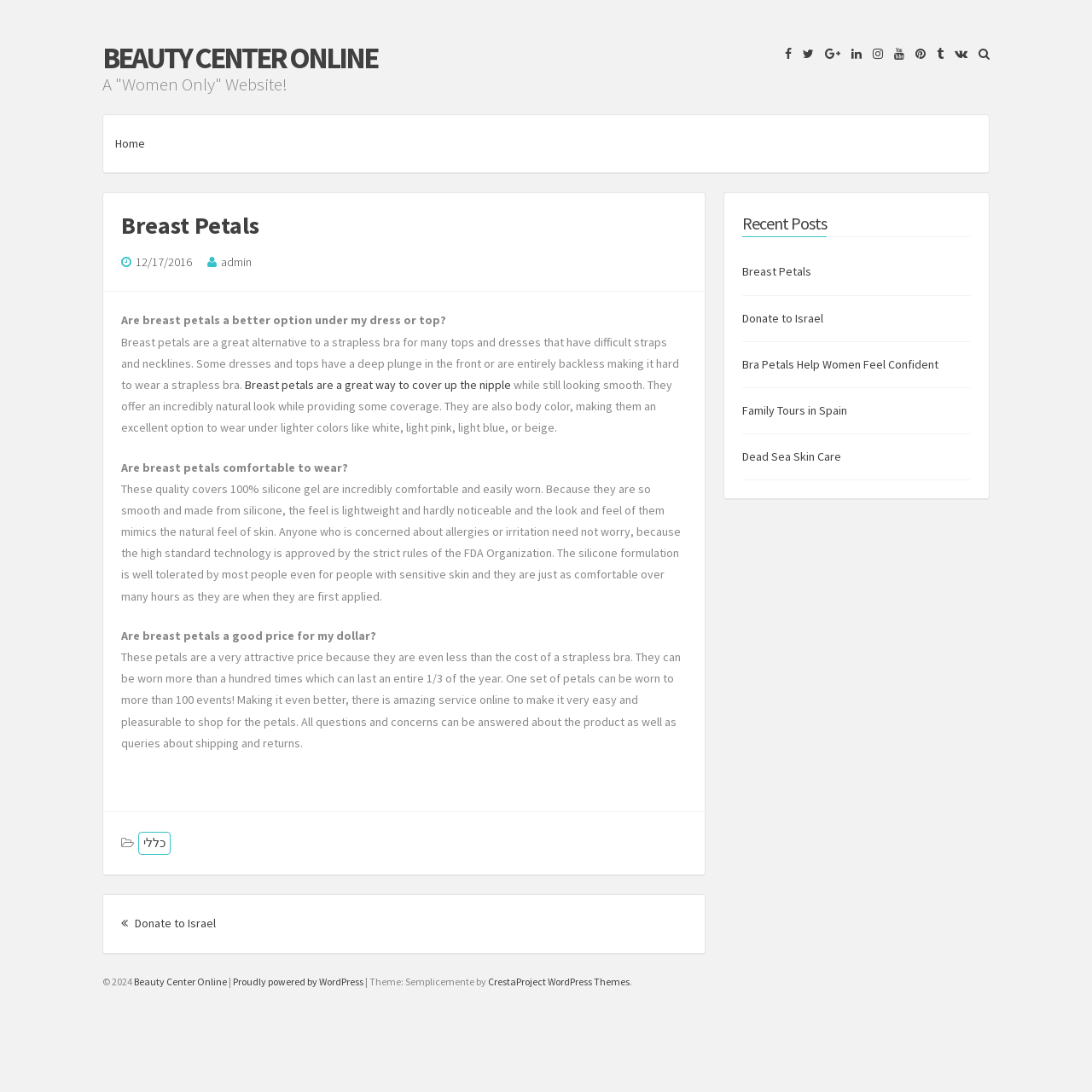Can you show the bounding box coordinates of the region to click on to complete the task described in the instruction: "Visit the Home page"?

[0.095, 0.105, 0.144, 0.158]